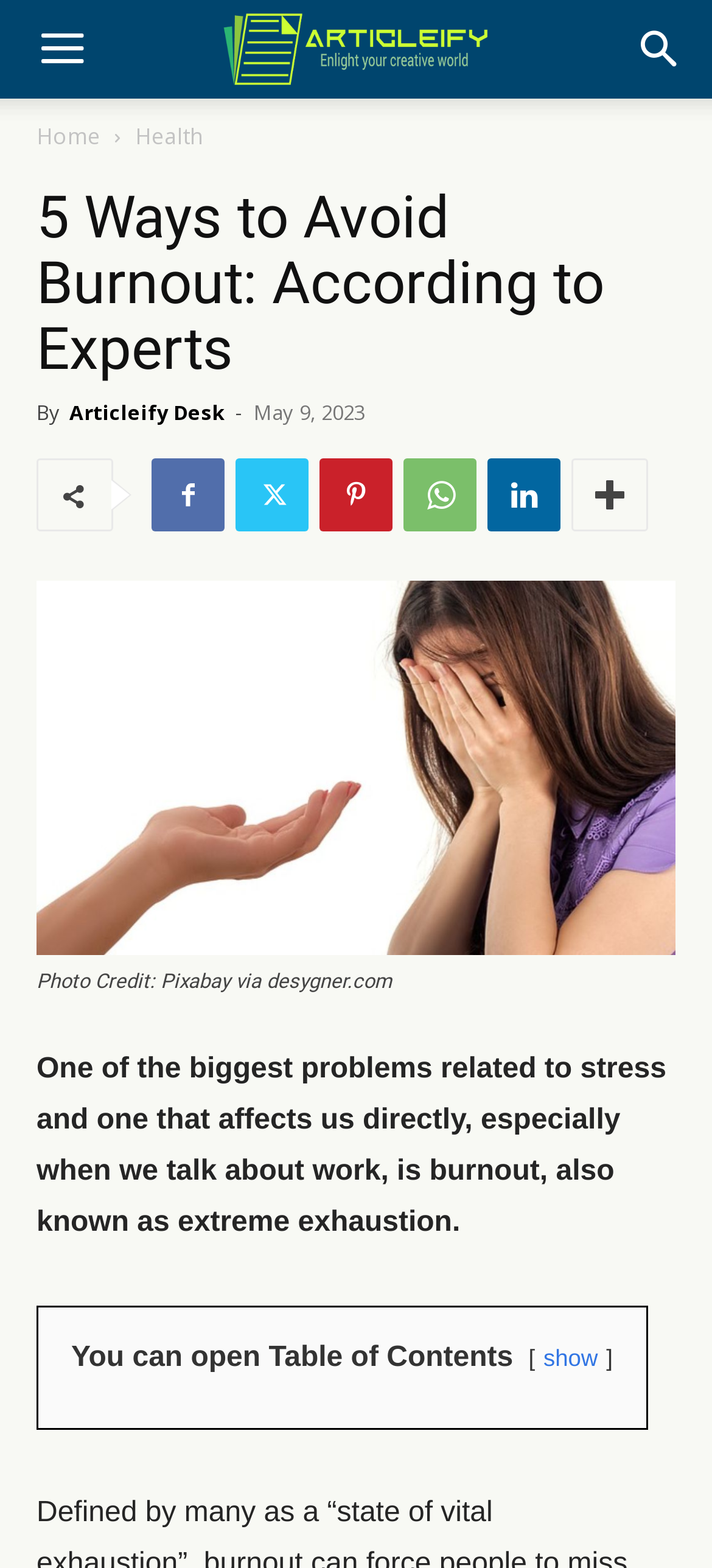Locate the bounding box coordinates of the area that needs to be clicked to fulfill the following instruction: "Show the table of contents". The coordinates should be in the format of four float numbers between 0 and 1, namely [left, top, right, bottom].

[0.763, 0.858, 0.84, 0.875]